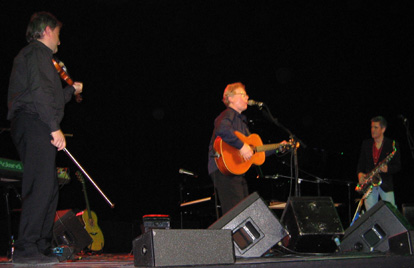How many musicians are on stage?
Look at the image and respond with a one-word or short-phrase answer.

Three